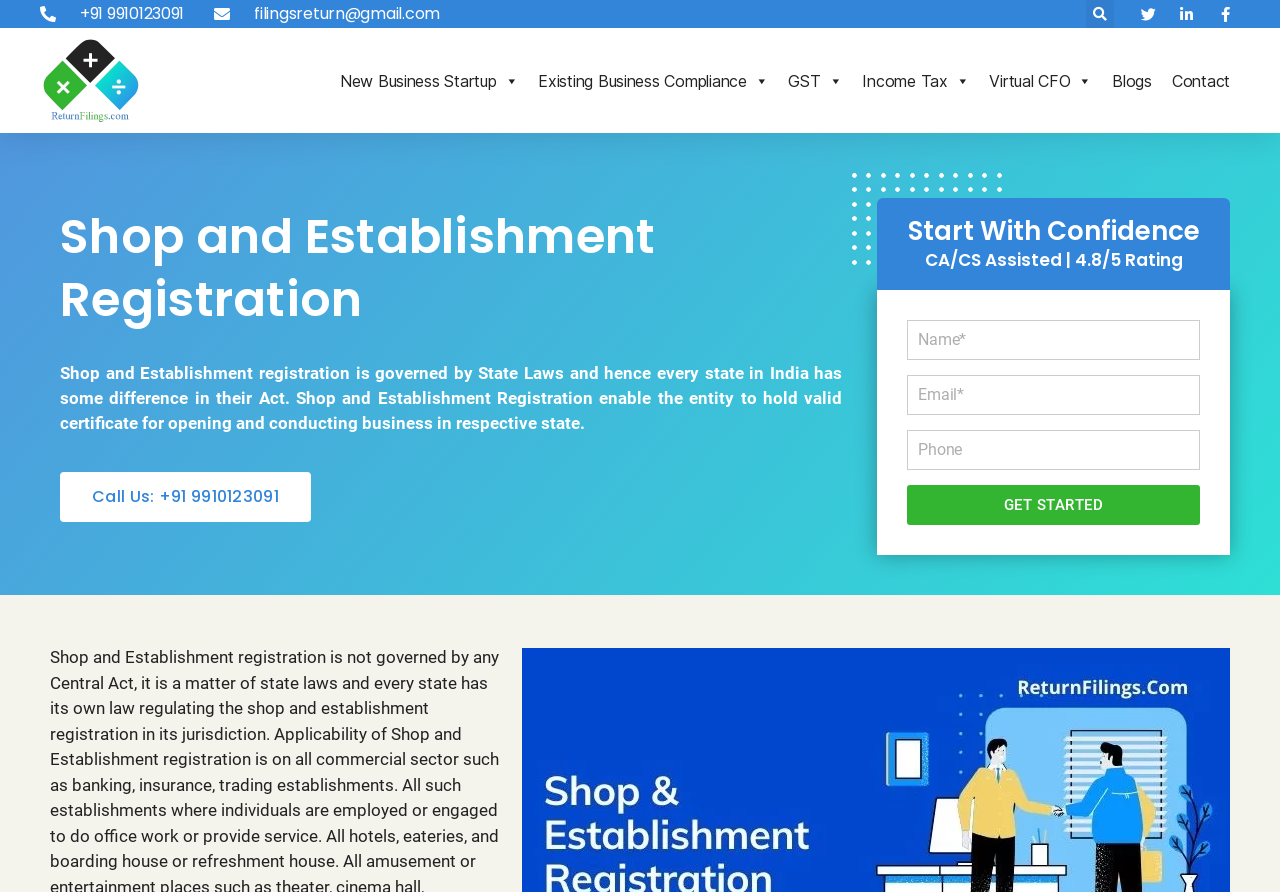Find the bounding box coordinates for the area you need to click to carry out the instruction: "Call the provided phone number". The coordinates should be four float numbers between 0 and 1, indicated as [left, top, right, bottom].

[0.047, 0.529, 0.243, 0.585]